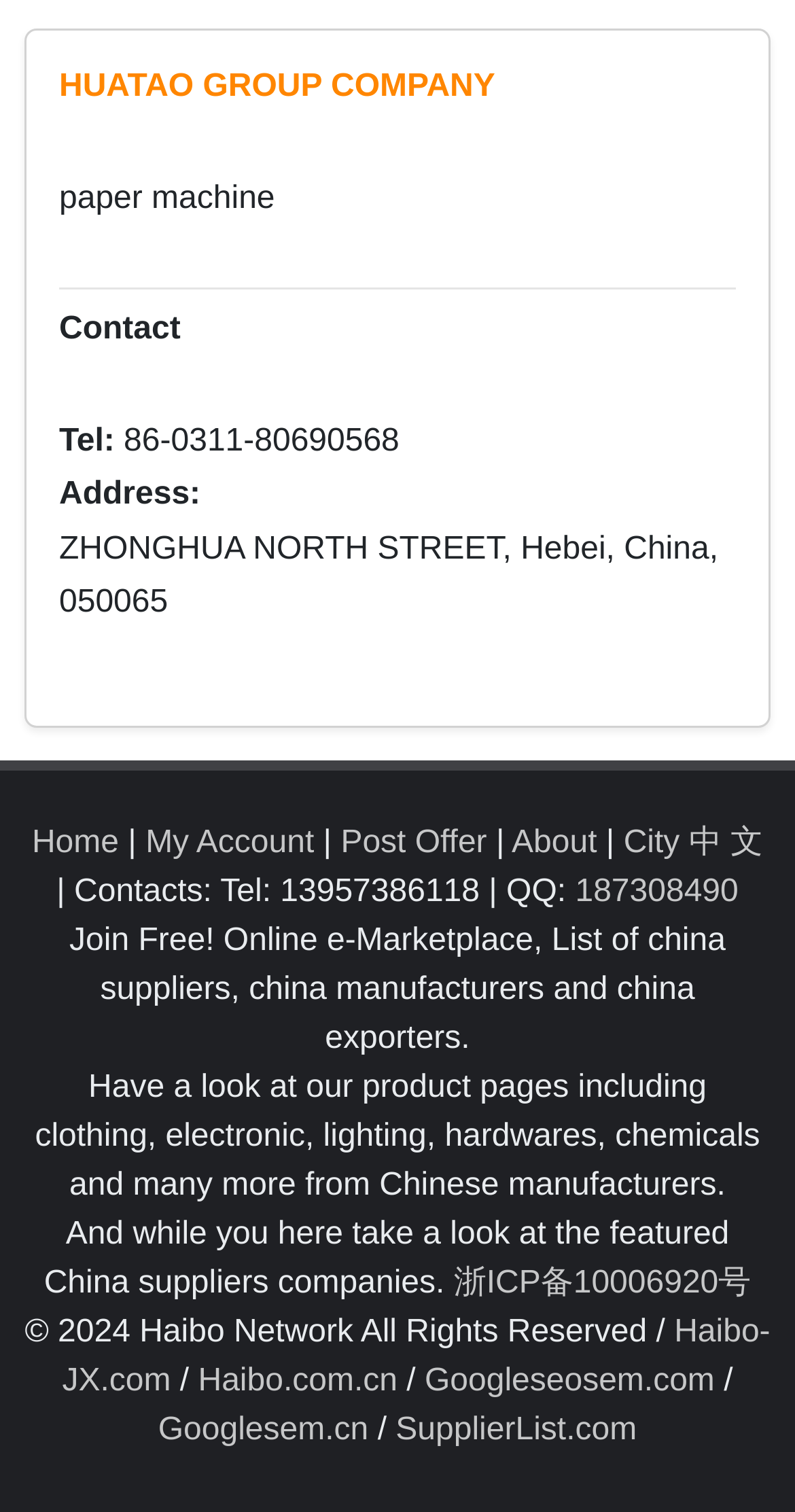Based on what you see in the screenshot, provide a thorough answer to this question: What type of products are listed on this website?

The website lists various products, including clothing, electronic, lighting, hardwares, chemicals, and many more, as mentioned in the static text element.